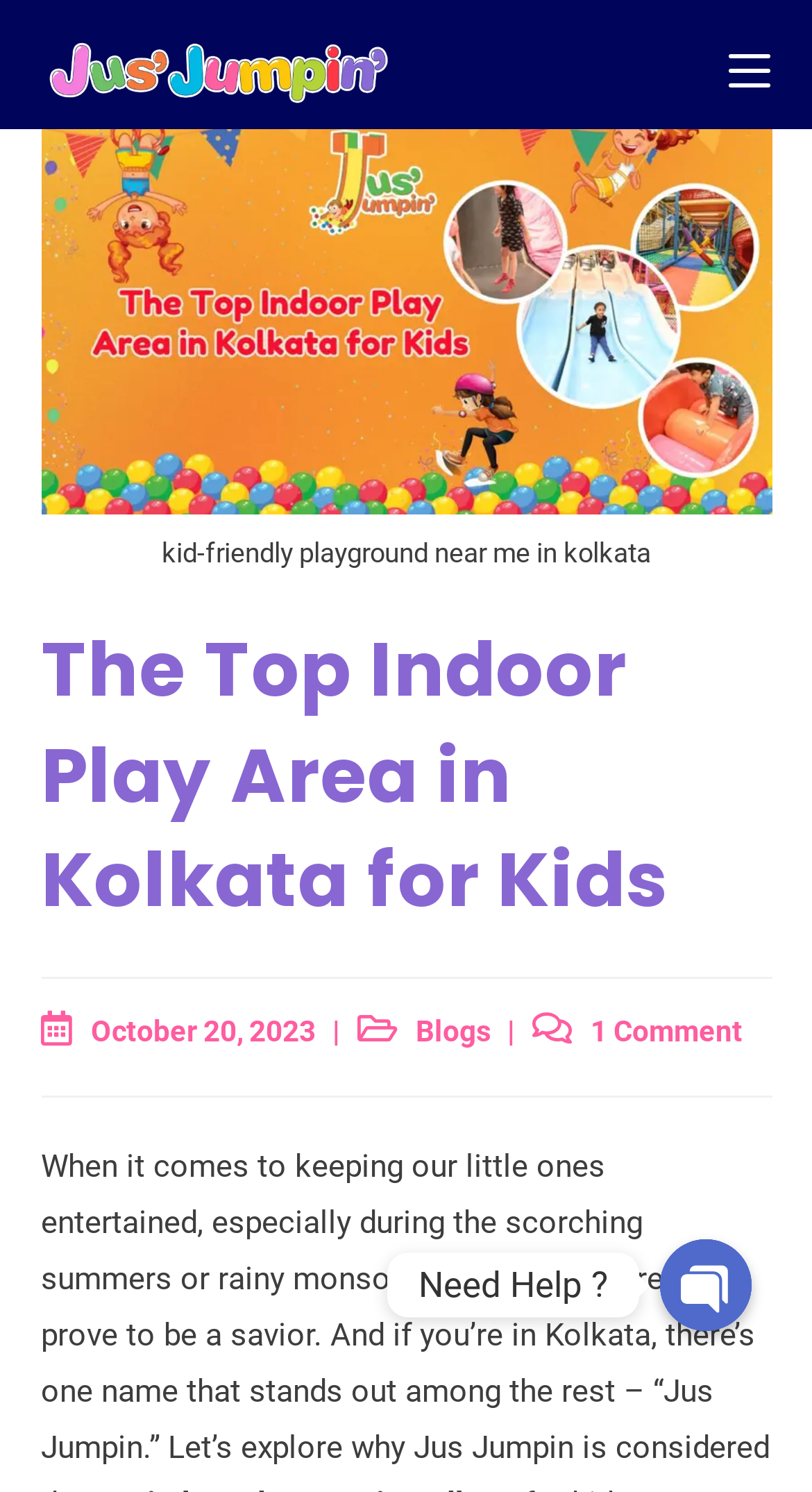Carefully examine the image and provide an in-depth answer to the question: What is the purpose of the button at the bottom?

The button at the bottom of the webpage is described as 'Open chaty' and is likely used to initiate a chat with the website's support team.